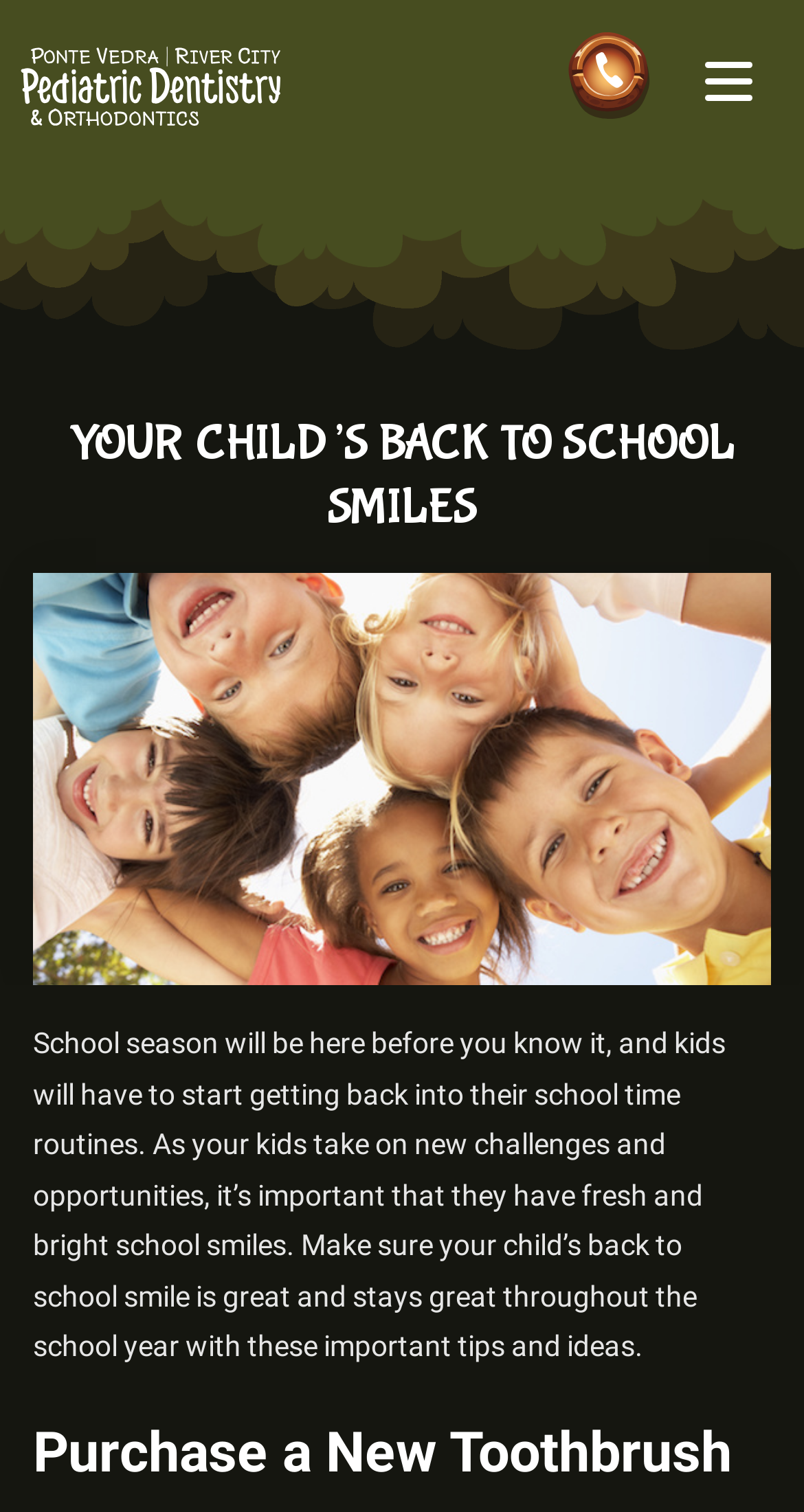Can you extract the headline from the webpage for me?

YOUR CHILD’S BACK TO SCHOOL SMILES